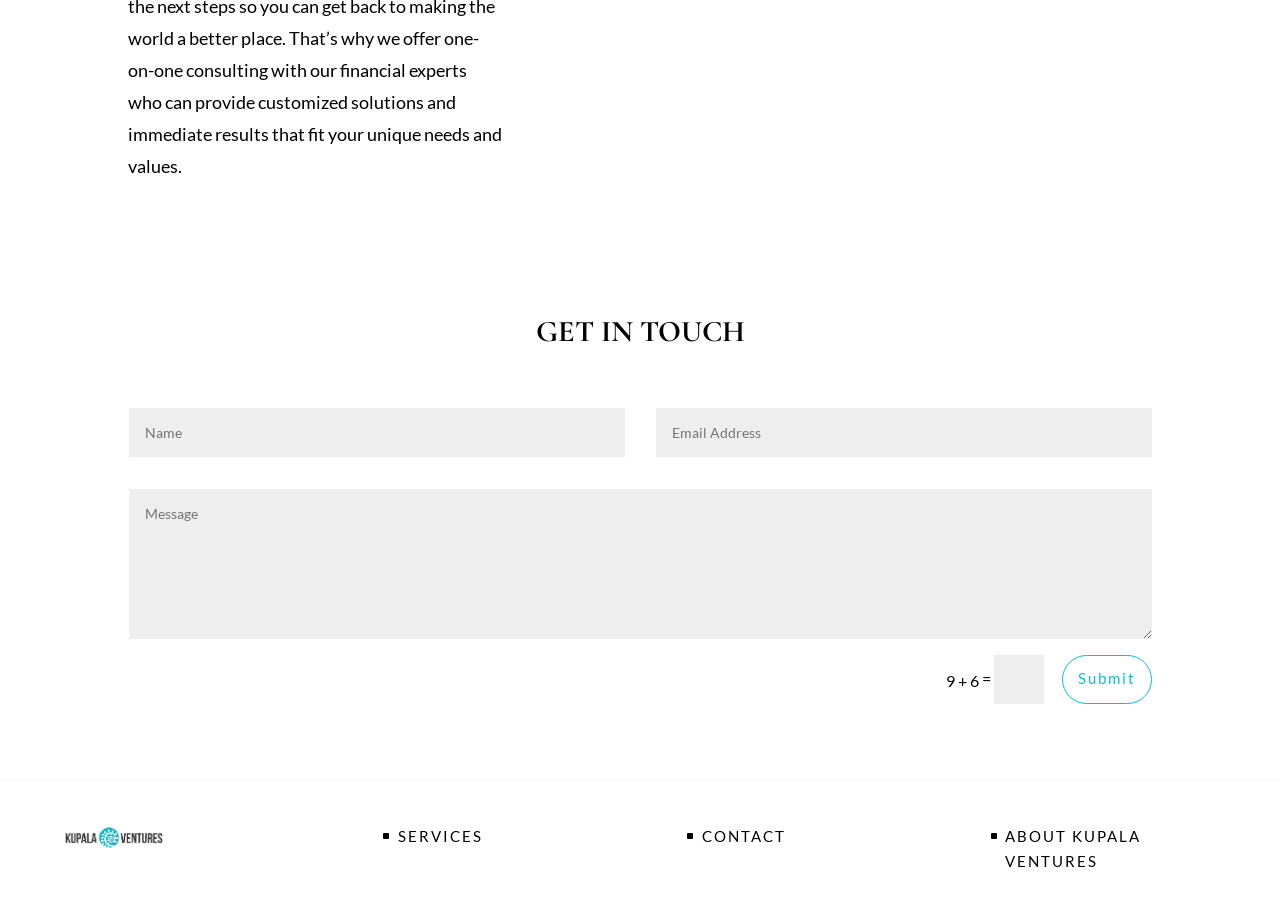Please identify the coordinates of the bounding box for the clickable region that will accomplish this instruction: "Enter your message".

[0.101, 0.531, 0.9, 0.694]